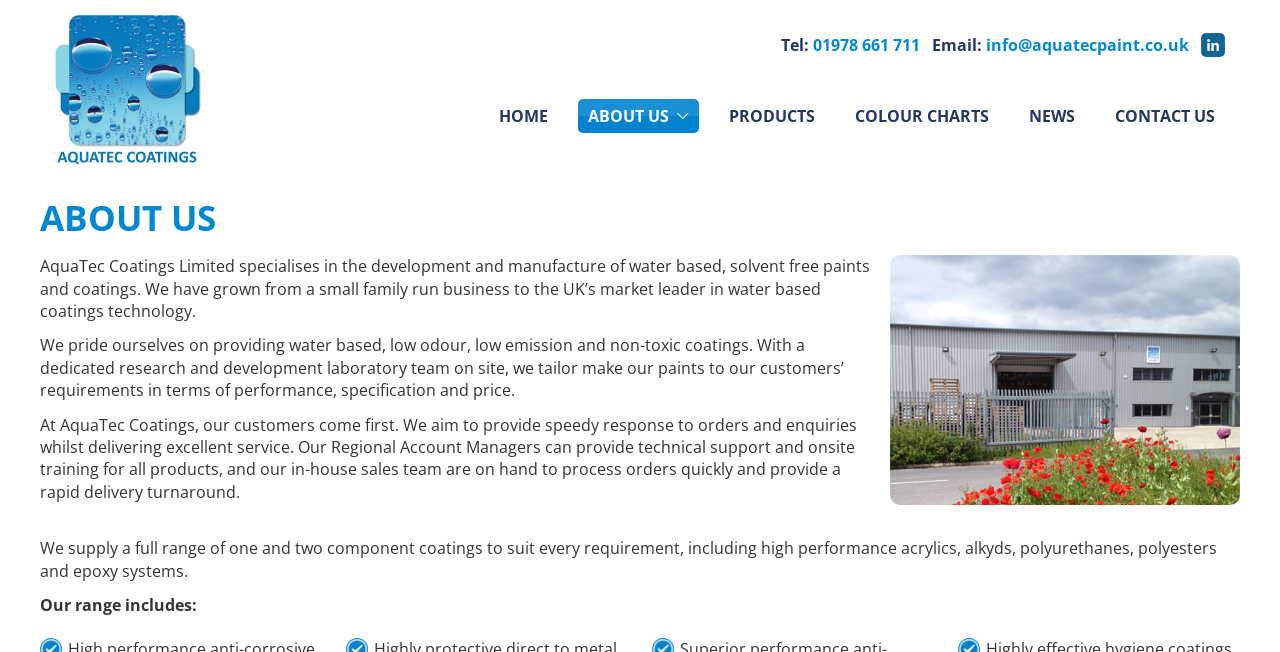What is the company's approach to customer service?
Answer the question with as much detail as you can, using the image as a reference.

I found this information by reading the third paragraph of the 'About Us' section, which states that the company aims to provide speedy response to orders and enquiries whilst delivering excellent service.